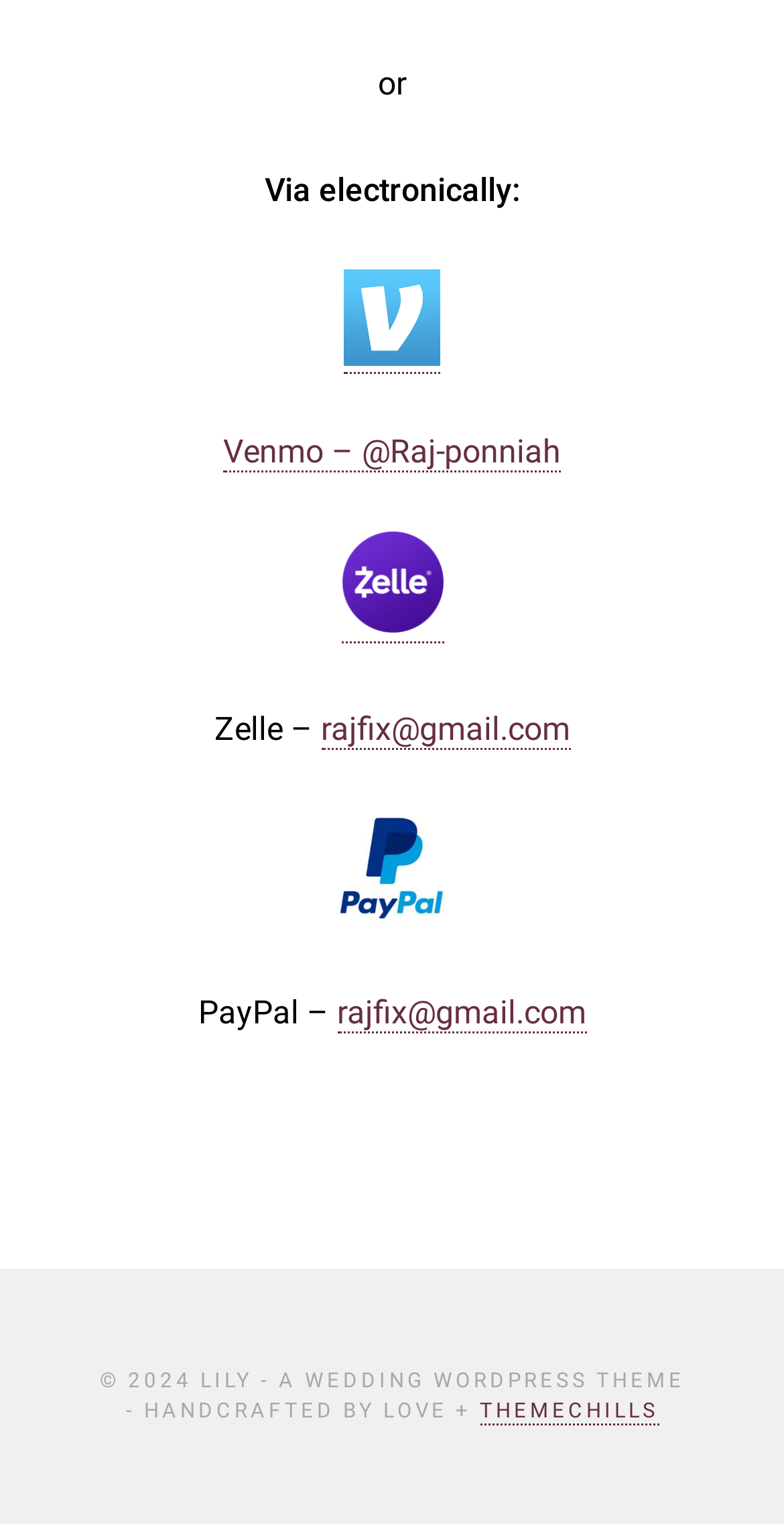Please give a short response to the question using one word or a phrase:
What is the name of the company that handcrafted the theme?

Love